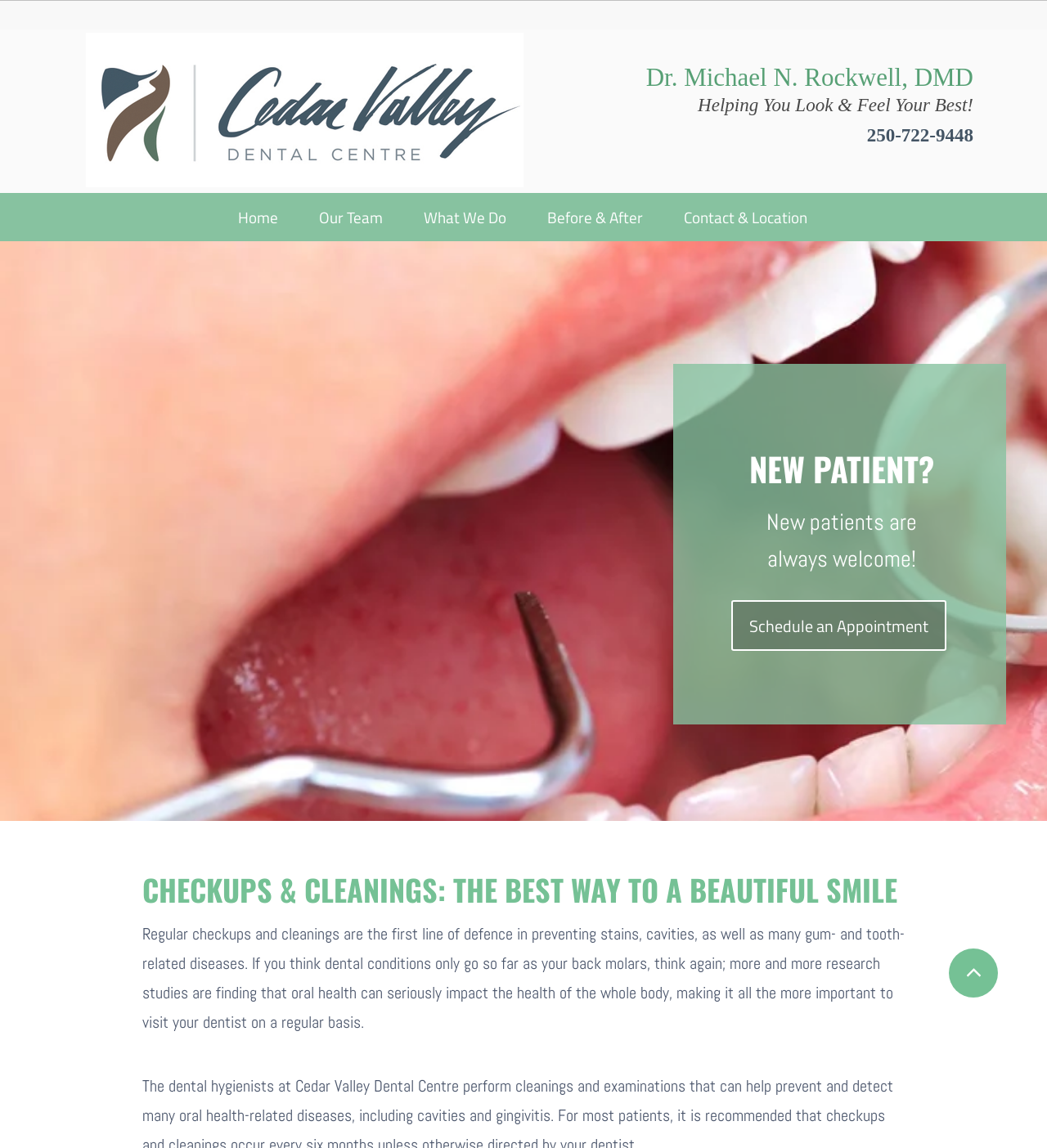Where can new patients schedule an appointment?
Answer the question with a single word or phrase by looking at the picture.

Here